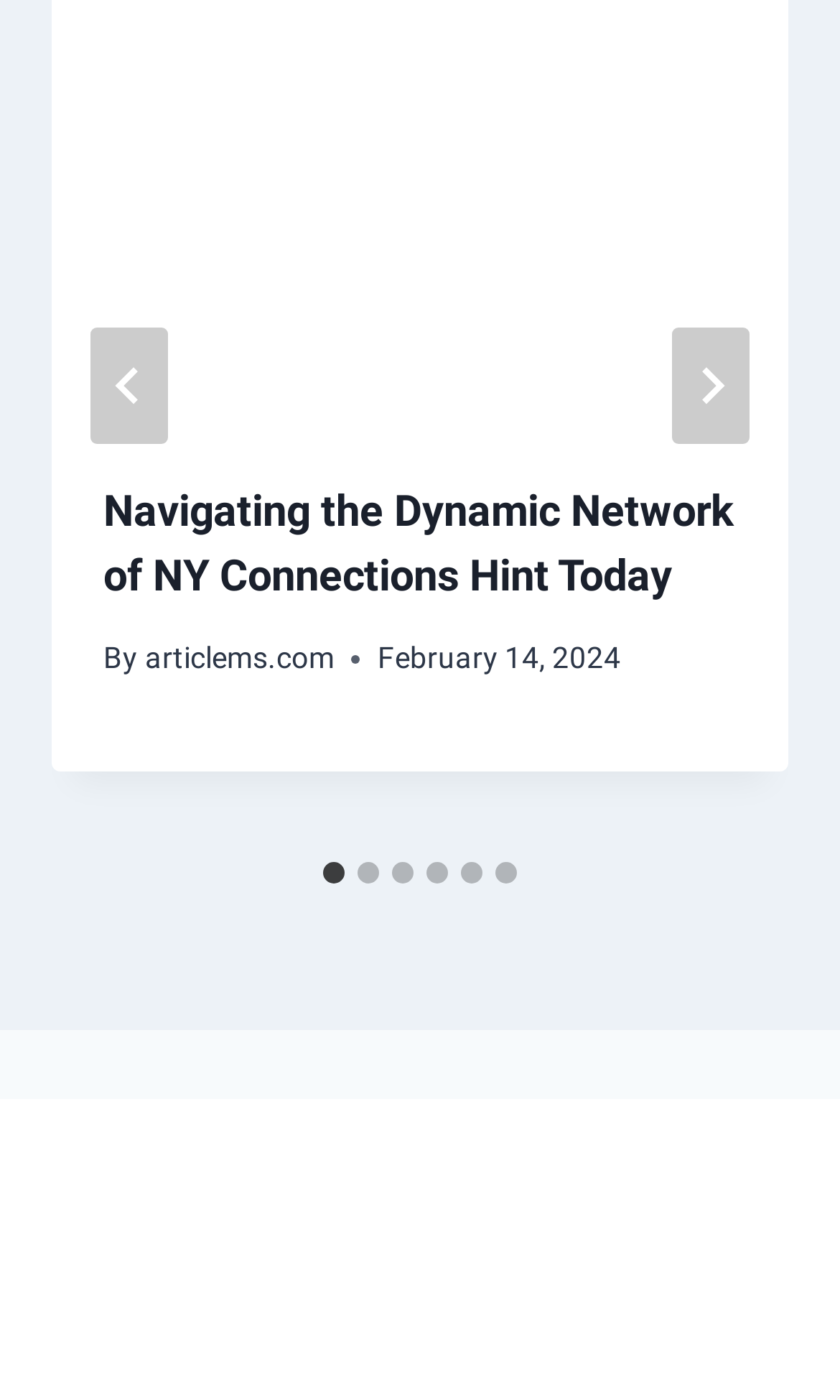What is the date of the article?
Give a one-word or short phrase answer based on the image.

February 14, 2024